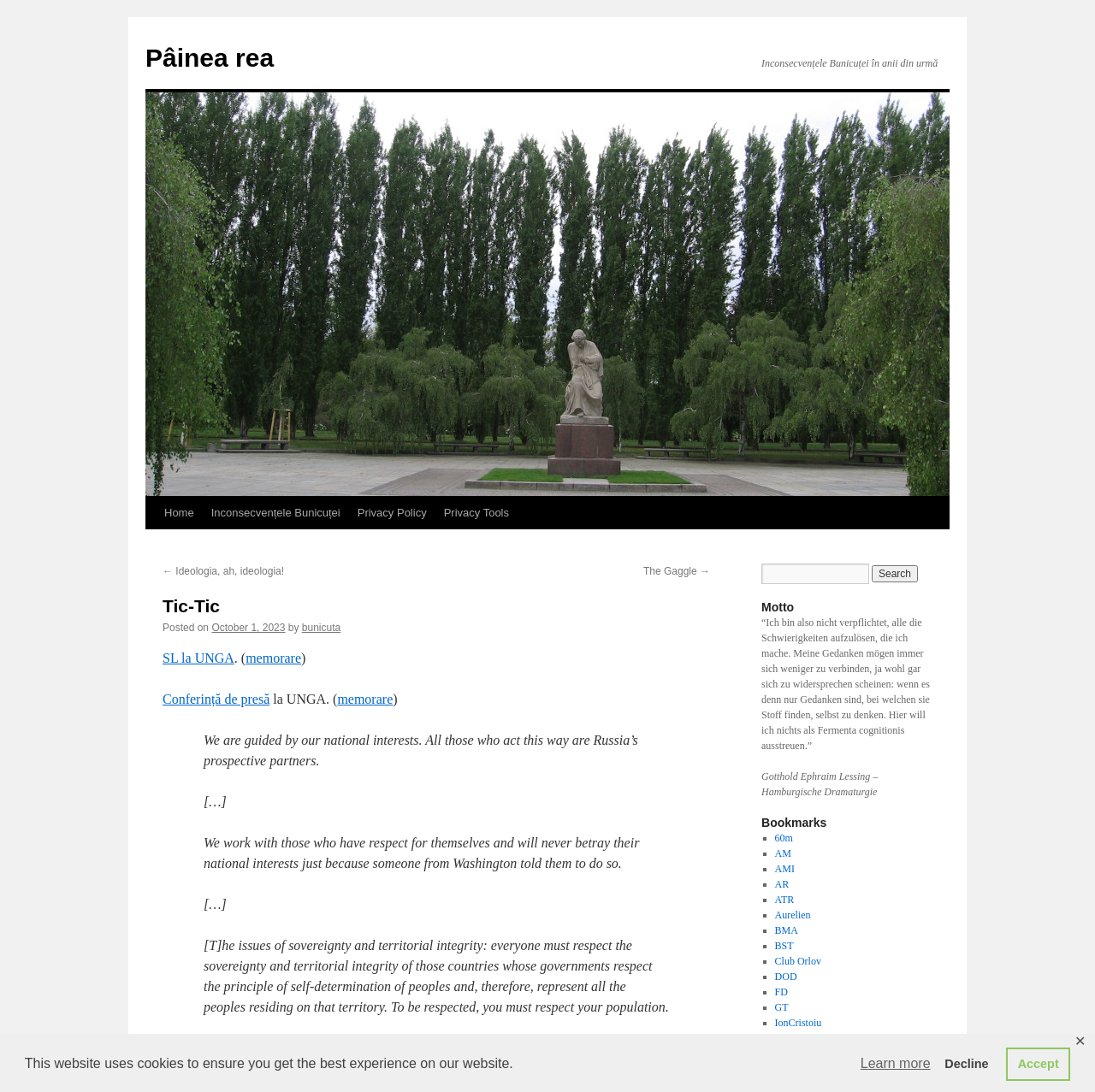Answer this question using a single word or a brief phrase:
What is the name of the website?

Tic-Tic